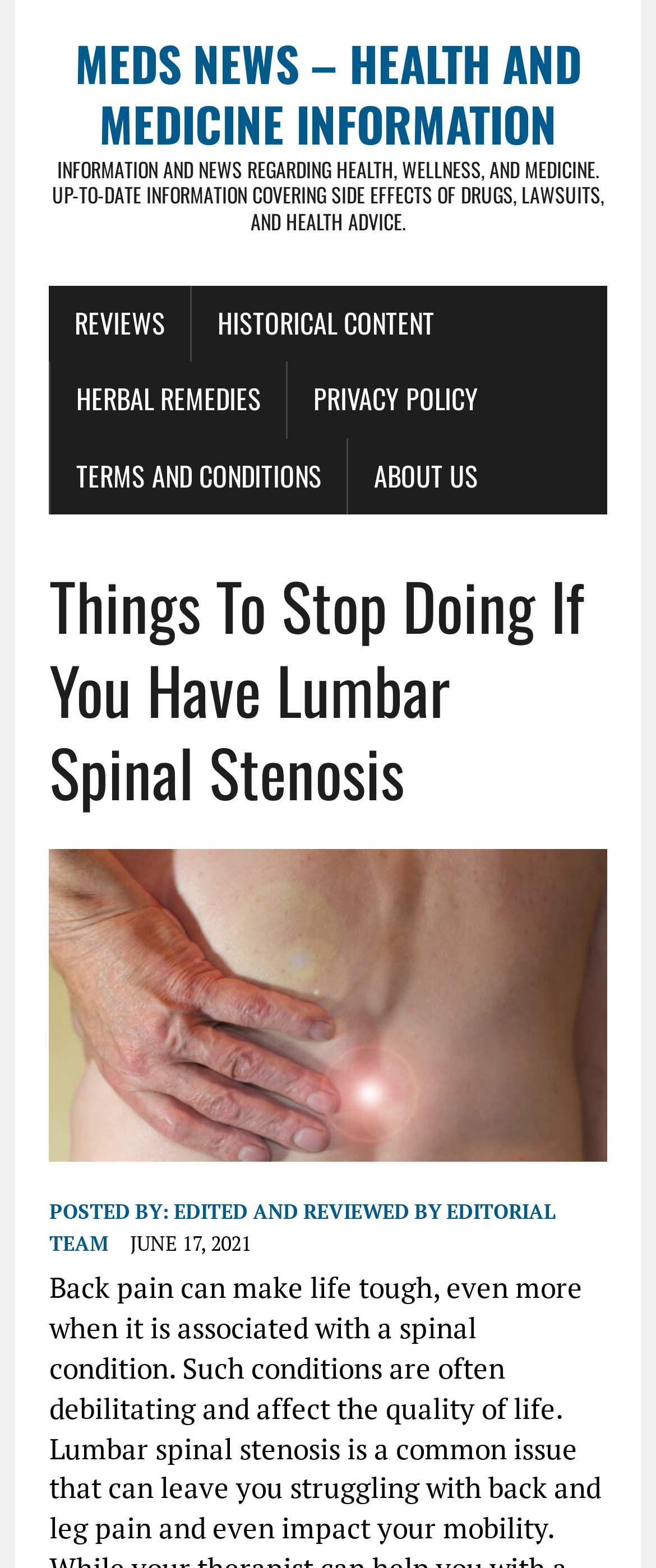When was the current article posted?
Offer a detailed and full explanation in response to the question.

The date of posting of the current article can be found at the bottom of the webpage, where it says 'JUNE 17, 2021'.